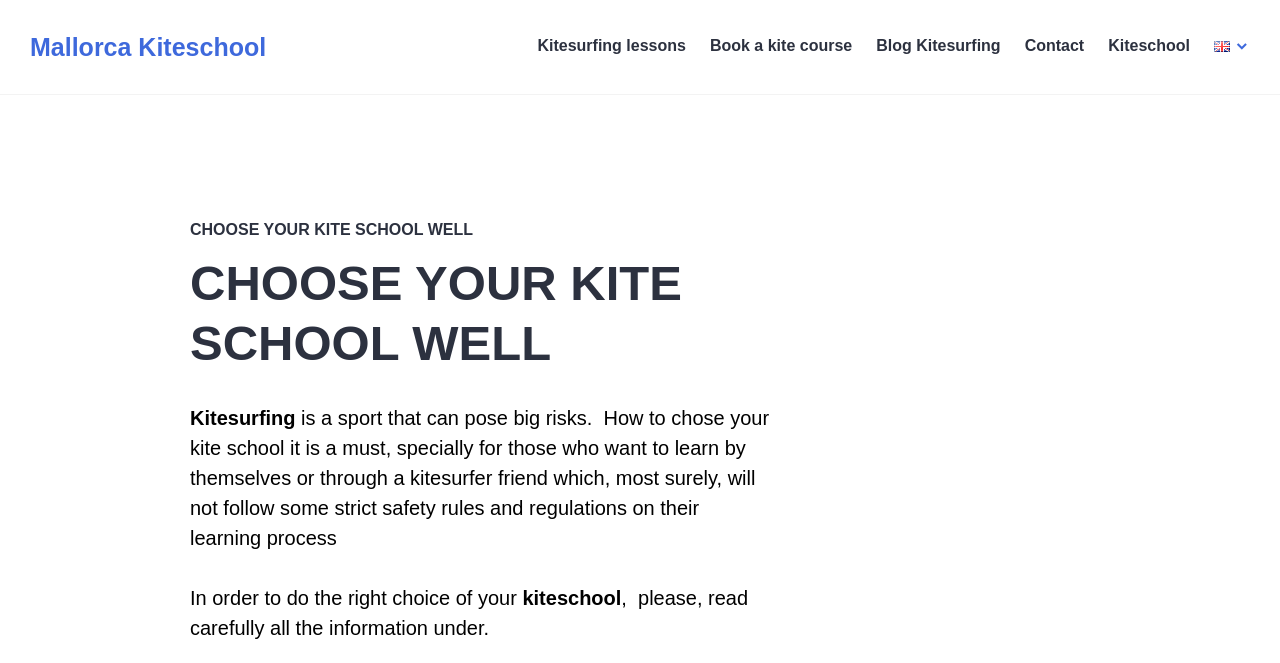Please respond in a single word or phrase: 
What should you do to choose a kite school?

Read carefully all the information